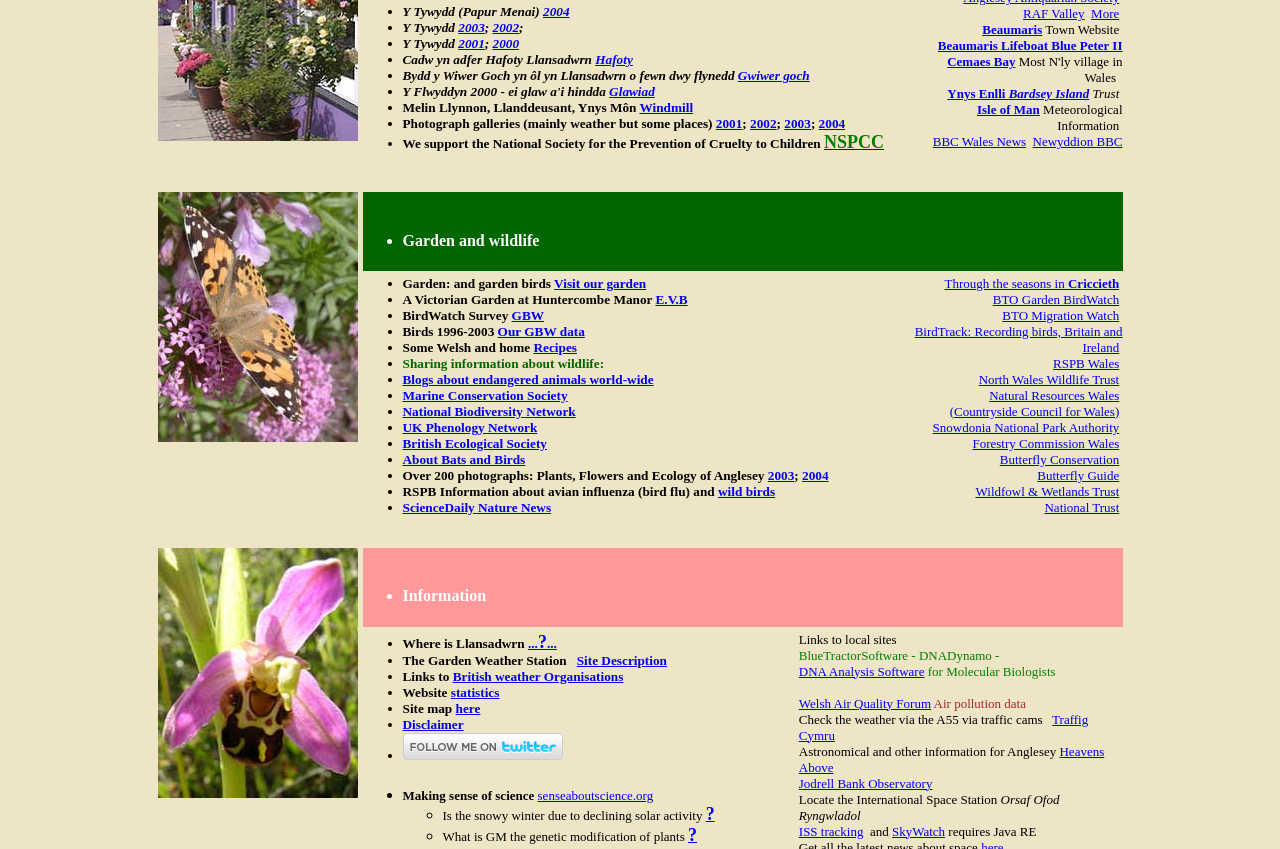Answer the following query with a single word or phrase:
How many links are there in the first row of the table?

1